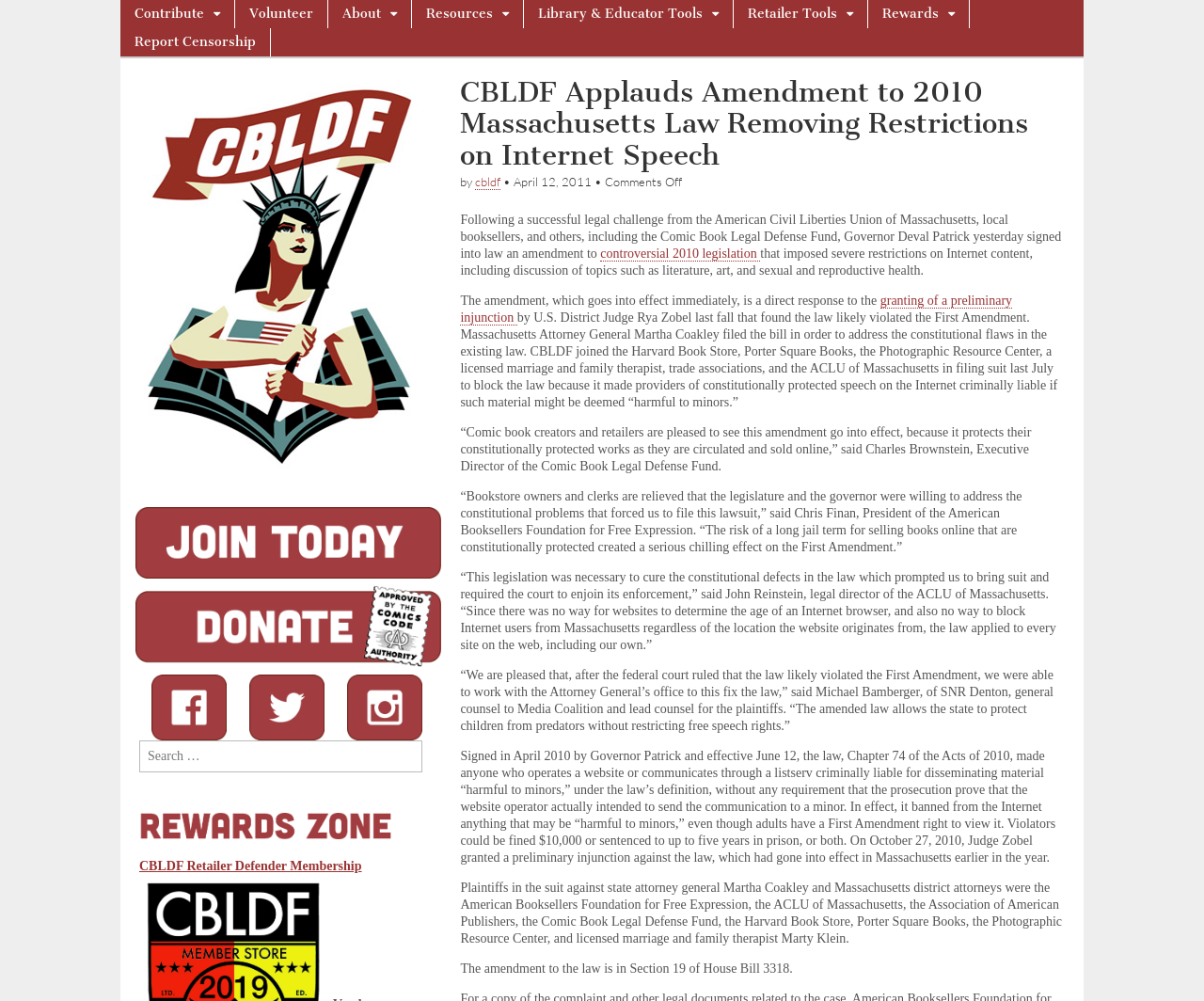Can you find and generate the webpage's heading?

CBLDF Applauds Amendment to 2010 Massachusetts Law Removing Restrictions on Internet Speech